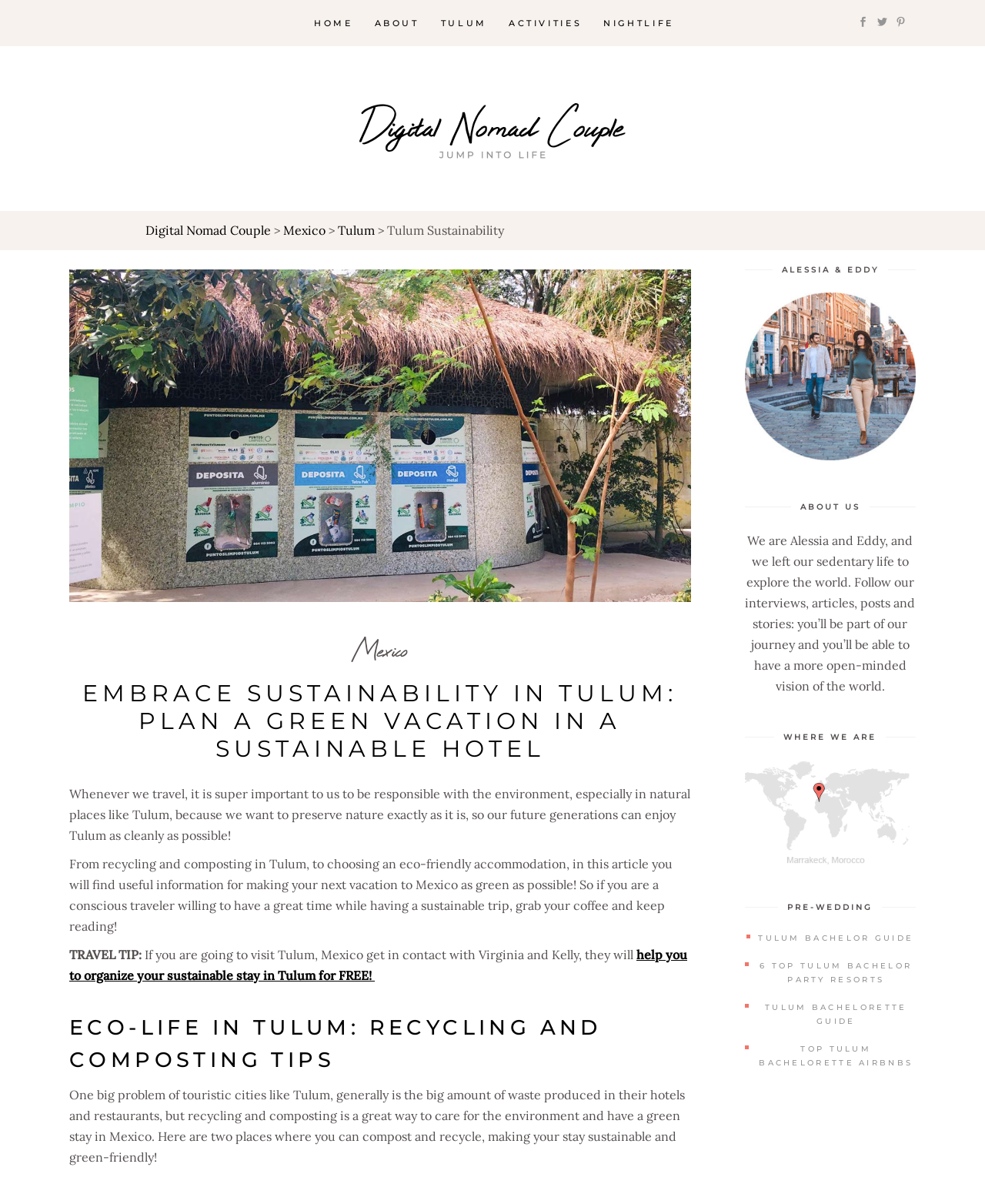Specify the bounding box coordinates of the area to click in order to execute this command: 'Explore the TULUM BACHELOR GUIDE'. The coordinates should consist of four float numbers ranging from 0 to 1, and should be formatted as [left, top, right, bottom].

[0.77, 0.773, 0.928, 0.785]